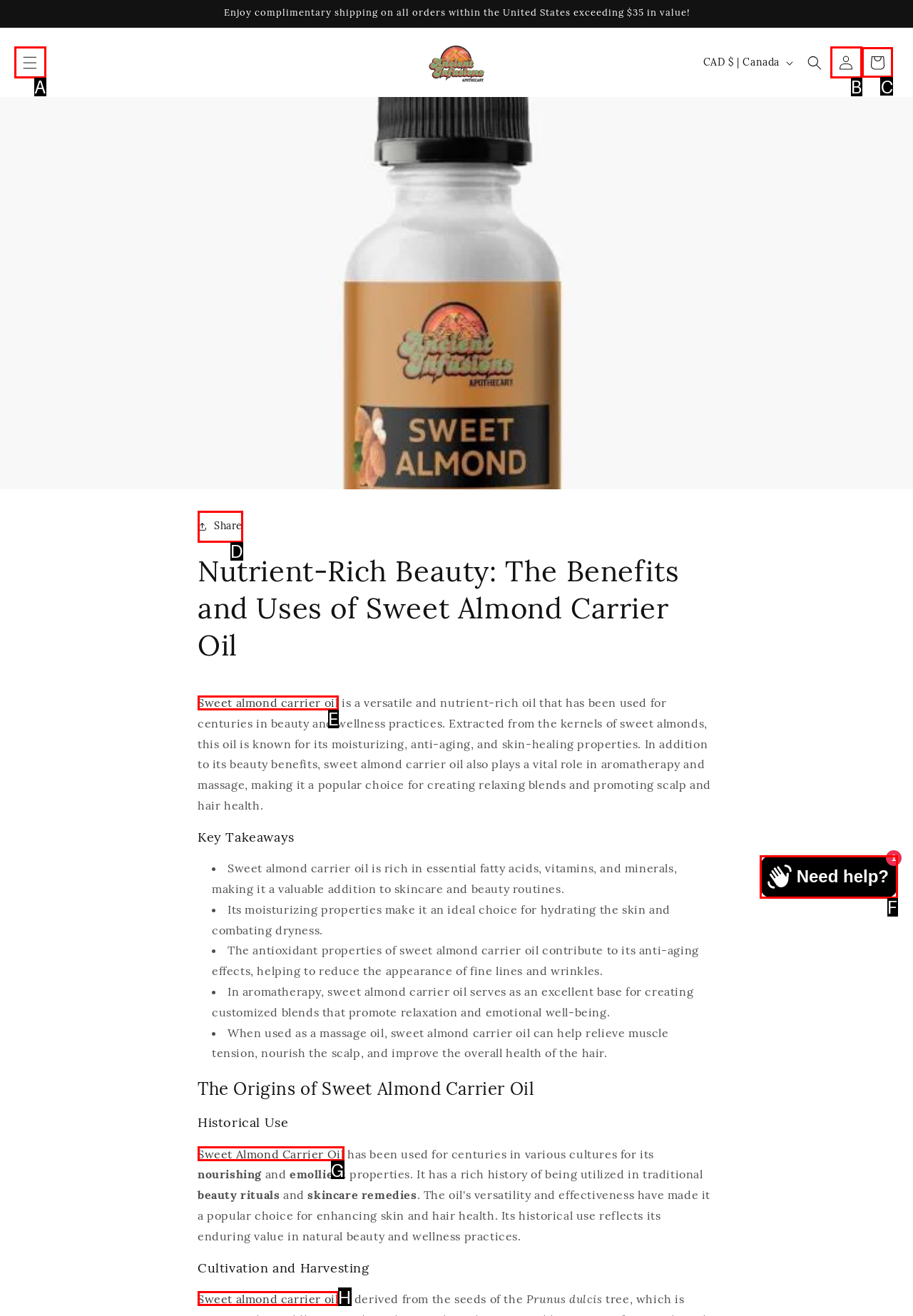Choose the letter that corresponds to the correct button to accomplish the task: View your cart
Reply with the letter of the correct selection only.

C